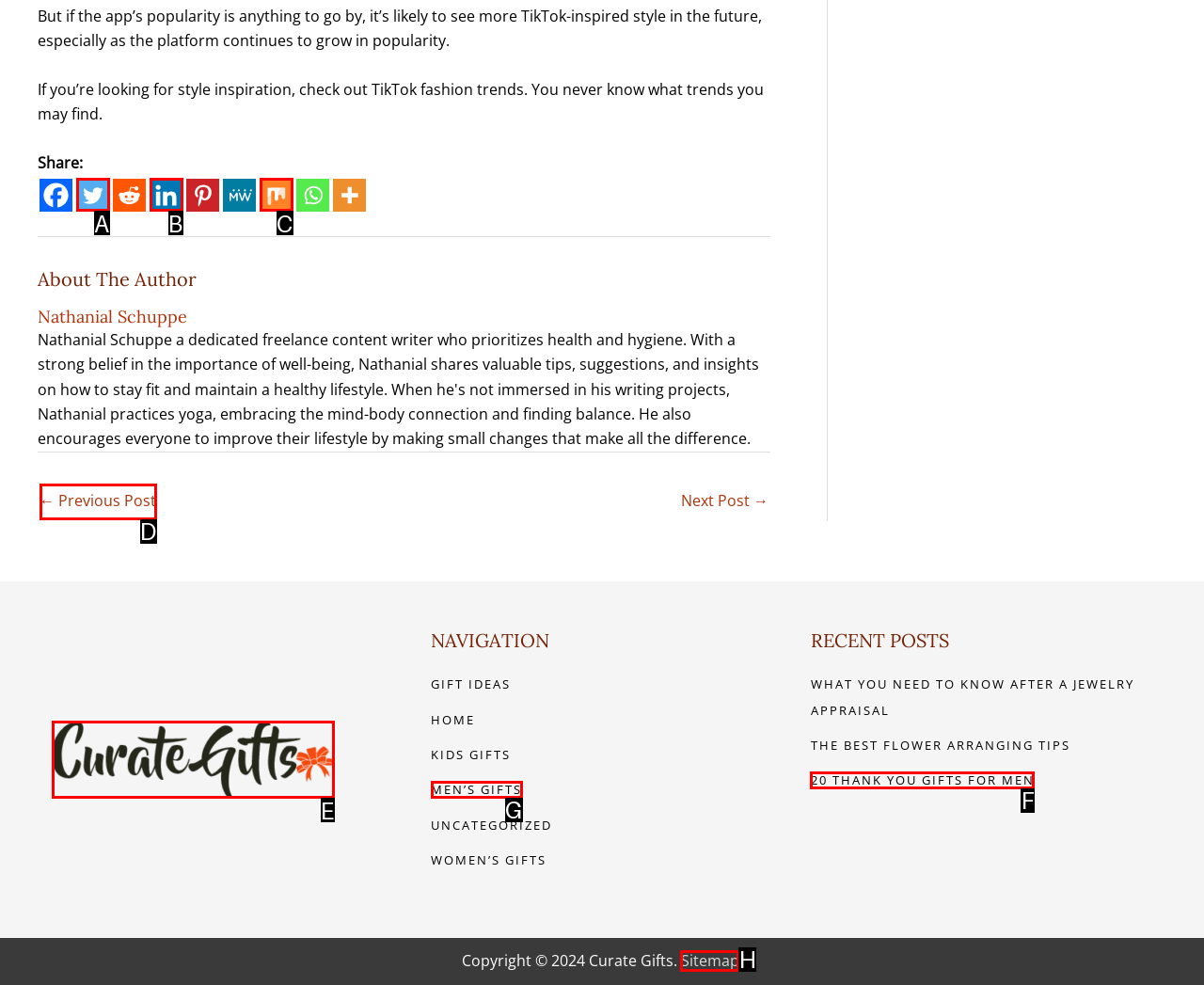Match the option to the description: ← Previous Post
State the letter of the correct option from the available choices.

D